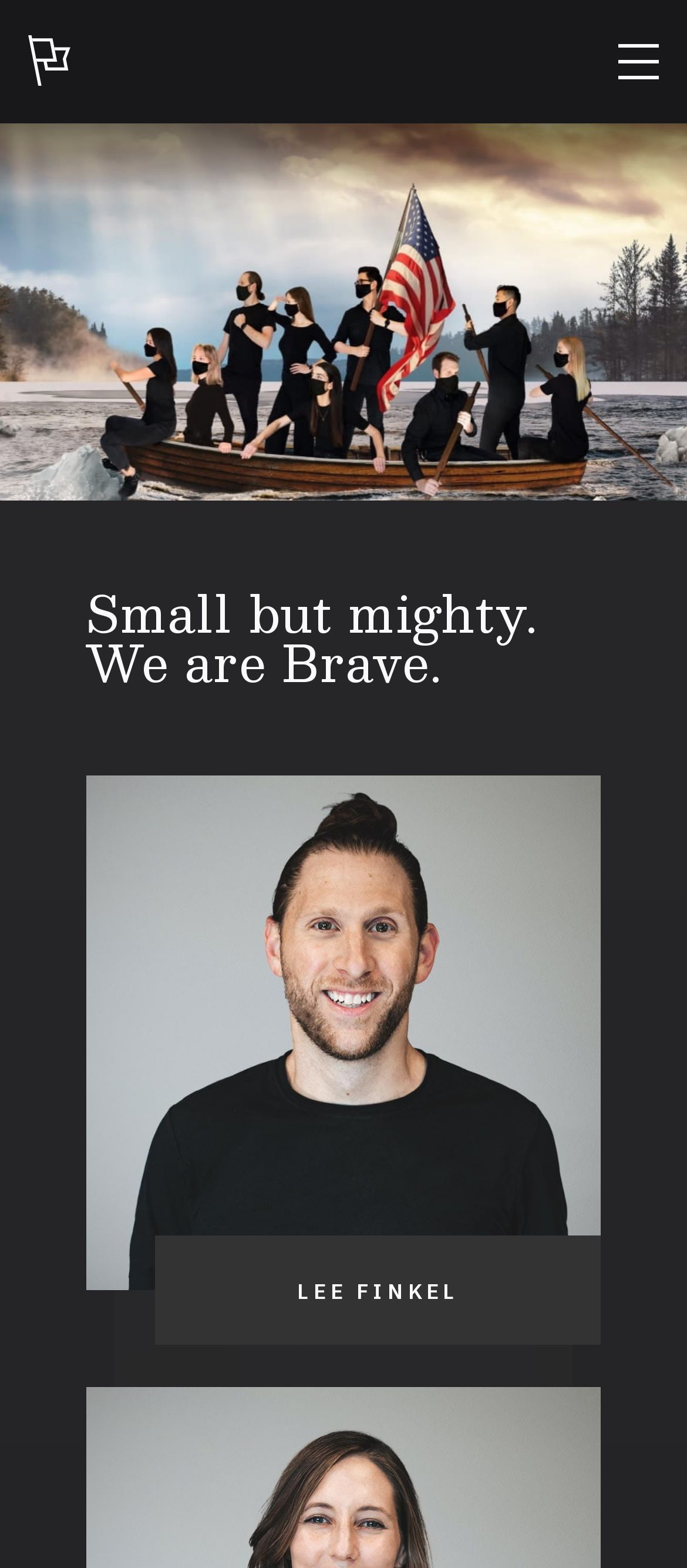Describe every aspect of the webpage comprehensively.

The webpage is about the Brave UX team, which is a team that combines art, human-computer-interaction, and neuroscience. At the top left of the page, there are two links with accompanying images. On the top right, there are two buttons with dropdown menus. 

Below these elements, there is a prominent heading that reads "Small but mighty. We are Brave." This heading is centered on the page. 

Under the heading, there is a section dedicated to a team member named Lee Finkel. This section contains a generic element with Lee Finkel's name and a large image of Lee Finkel, which takes up most of the section.